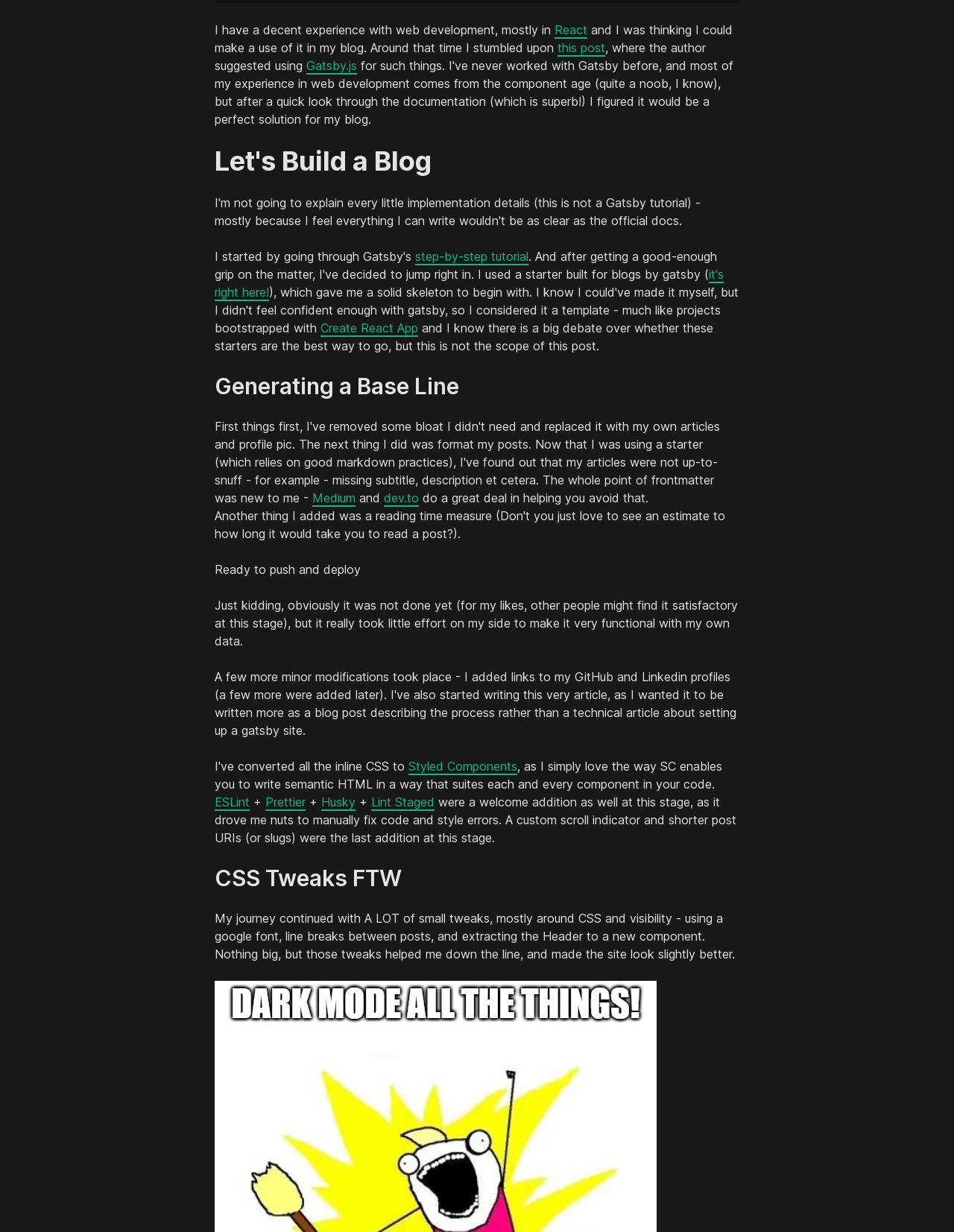Determine the bounding box coordinates of the UI element described below. Use the format (top-left x, top-left y, bottom-right x, bottom-right y) with floating point numbers between 0 and 1: Gatsby.js

[0.321, 0.047, 0.374, 0.059]